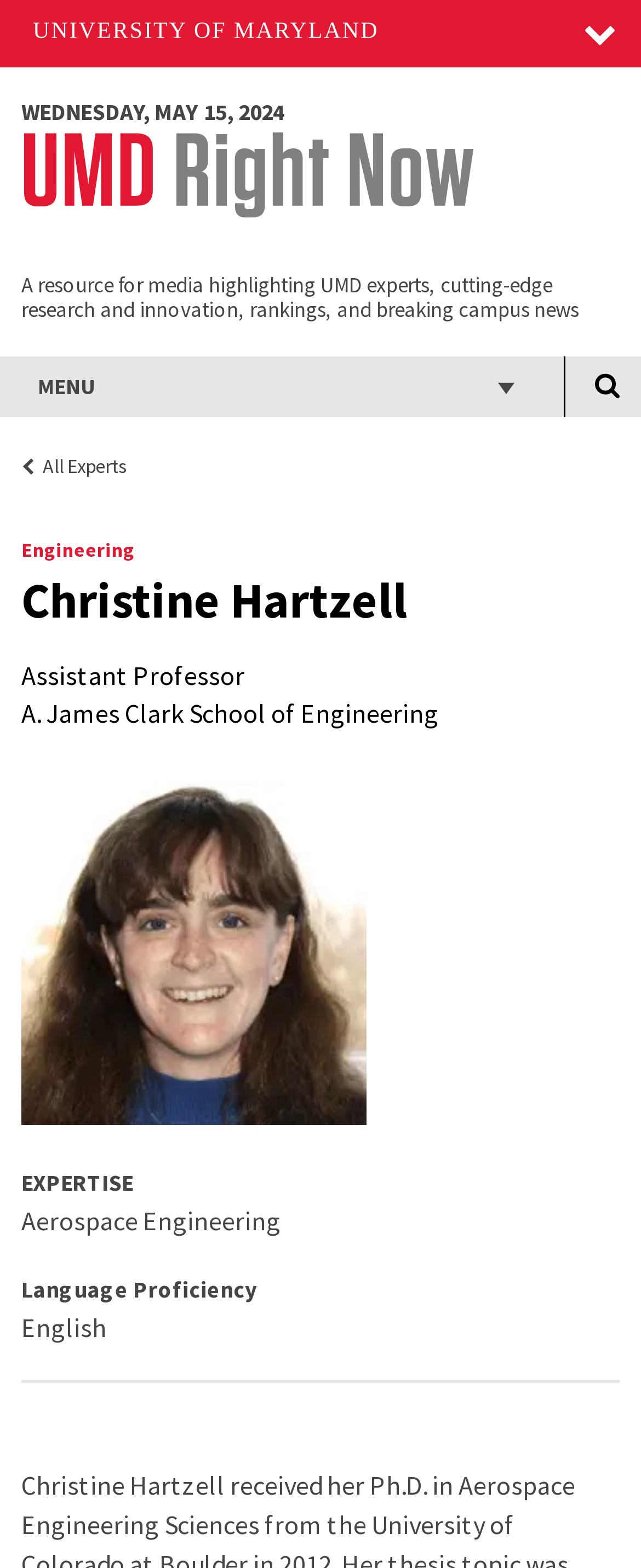Given the webpage screenshot and the description, determine the bounding box coordinates (top-left x, top-left y, bottom-right x, bottom-right y) that define the location of the UI element matching this description: Menu

[0.872, 0.0, 1.0, 0.042]